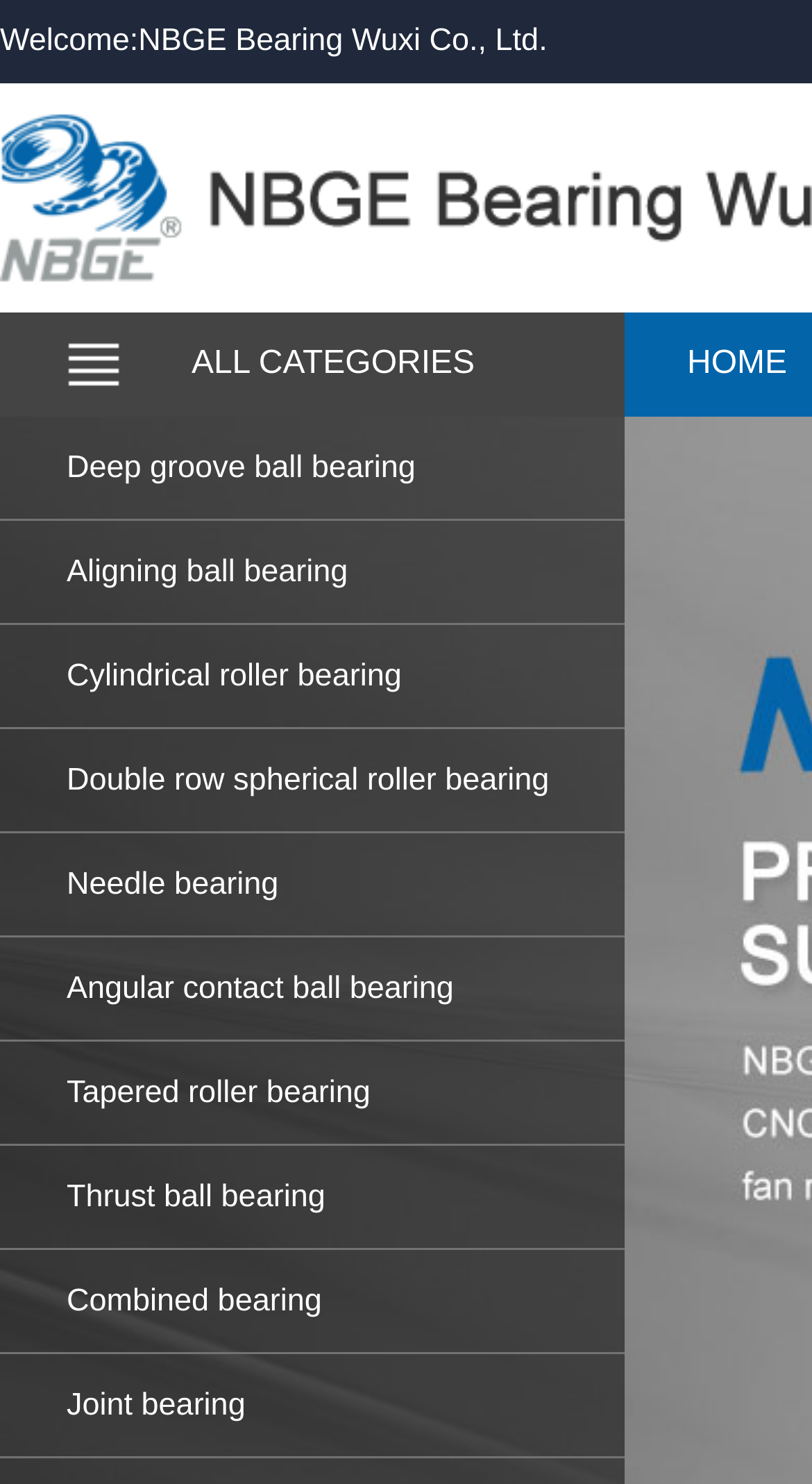Determine the coordinates of the bounding box that should be clicked to complete the instruction: "Click Prev". The coordinates should be represented by four float numbers between 0 and 1: [left, top, right, bottom].

[0.0, 0.618, 0.179, 0.716]